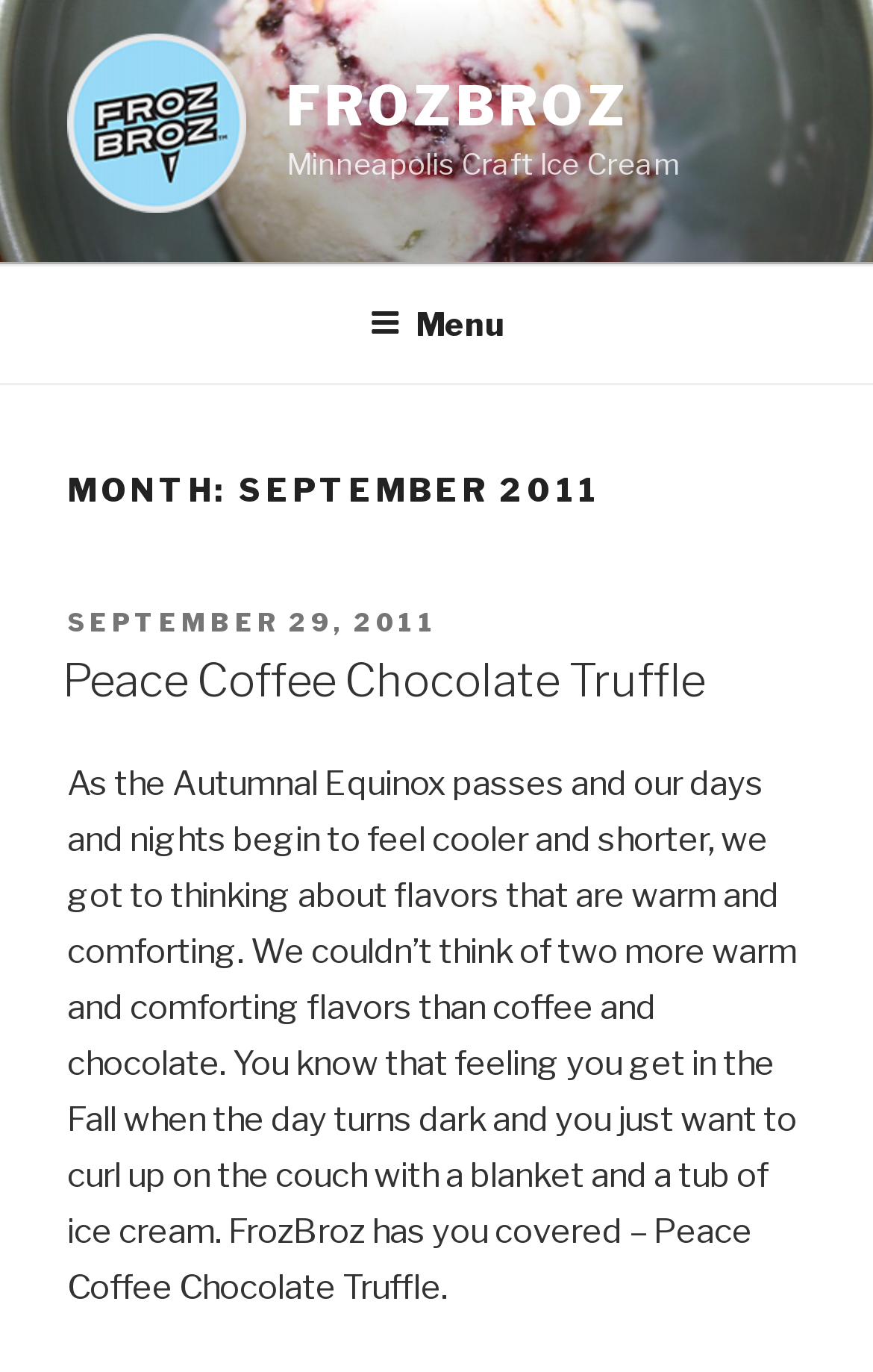Identify the bounding box for the given UI element using the description provided. Coordinates should be in the format (top-left x, top-left y, bottom-right x, bottom-right y) and must be between 0 and 1. Here is the description: How We Work

None